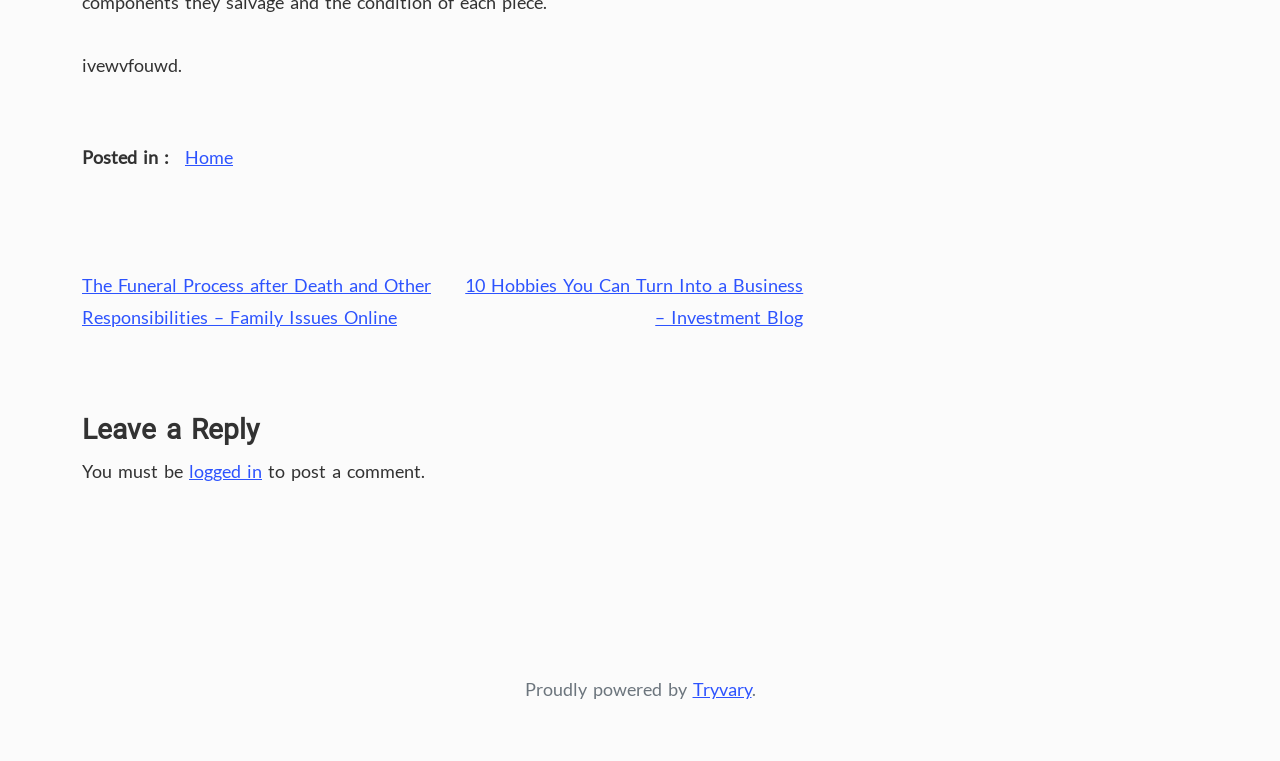Predict the bounding box of the UI element based on the description: "logged in". The coordinates should be four float numbers between 0 and 1, formatted as [left, top, right, bottom].

[0.148, 0.604, 0.205, 0.633]